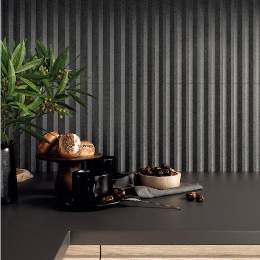Carefully observe the image and respond to the question with a detailed answer:
What adds a refreshing touch of nature to the space?

According to the caption, 'a vibrant green plant introduces a refreshing touch of nature, enhancing the overall aesthetic of the space', which suggests that the plant is the element that brings a natural touch to the kitchen.